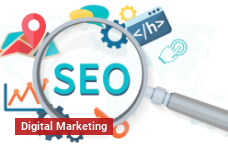Describe all the important aspects and features visible in the image.

The image titled "Zoho's SEO Quest Mapping the Path to Success" features a visually engaging graphic centered around the concept of SEO (Search Engine Optimization). Prominently displayed within a magnifying glass, the term "SEO" is emphasized in a bold, blue font, symbolizing its importance in the digital marketing landscape. Surrounding the magnifying glass are various icons that represent key components of digital marketing, including location markers, coding symbols, and analytical graphs, suggesting the multifaceted nature of SEO strategies. Below the graphic, the label "Digital Marketing" is presented in a striking red box, highlighting the relevance of SEO within the broader context of digital marketing. This image effectively conveys the dynamic and essential strategies involved in enhancing online visibility and engagement.